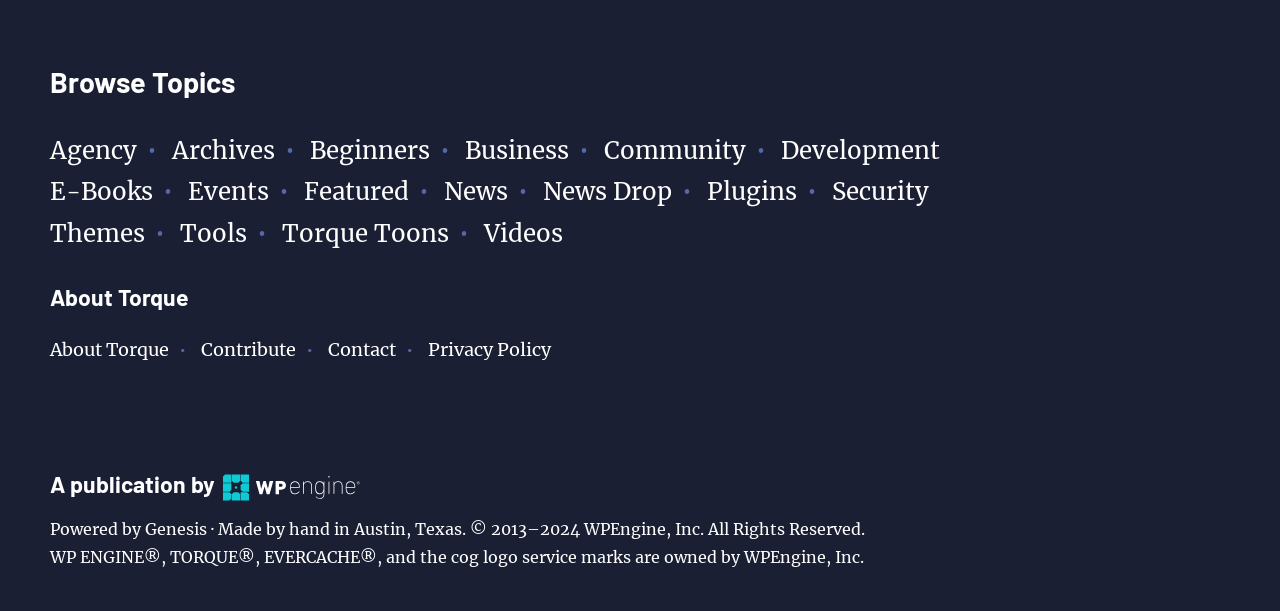Specify the bounding box coordinates of the element's area that should be clicked to execute the given instruction: "Read About Torque". The coordinates should be four float numbers between 0 and 1, i.e., [left, top, right, bottom].

[0.039, 0.553, 0.14, 0.59]